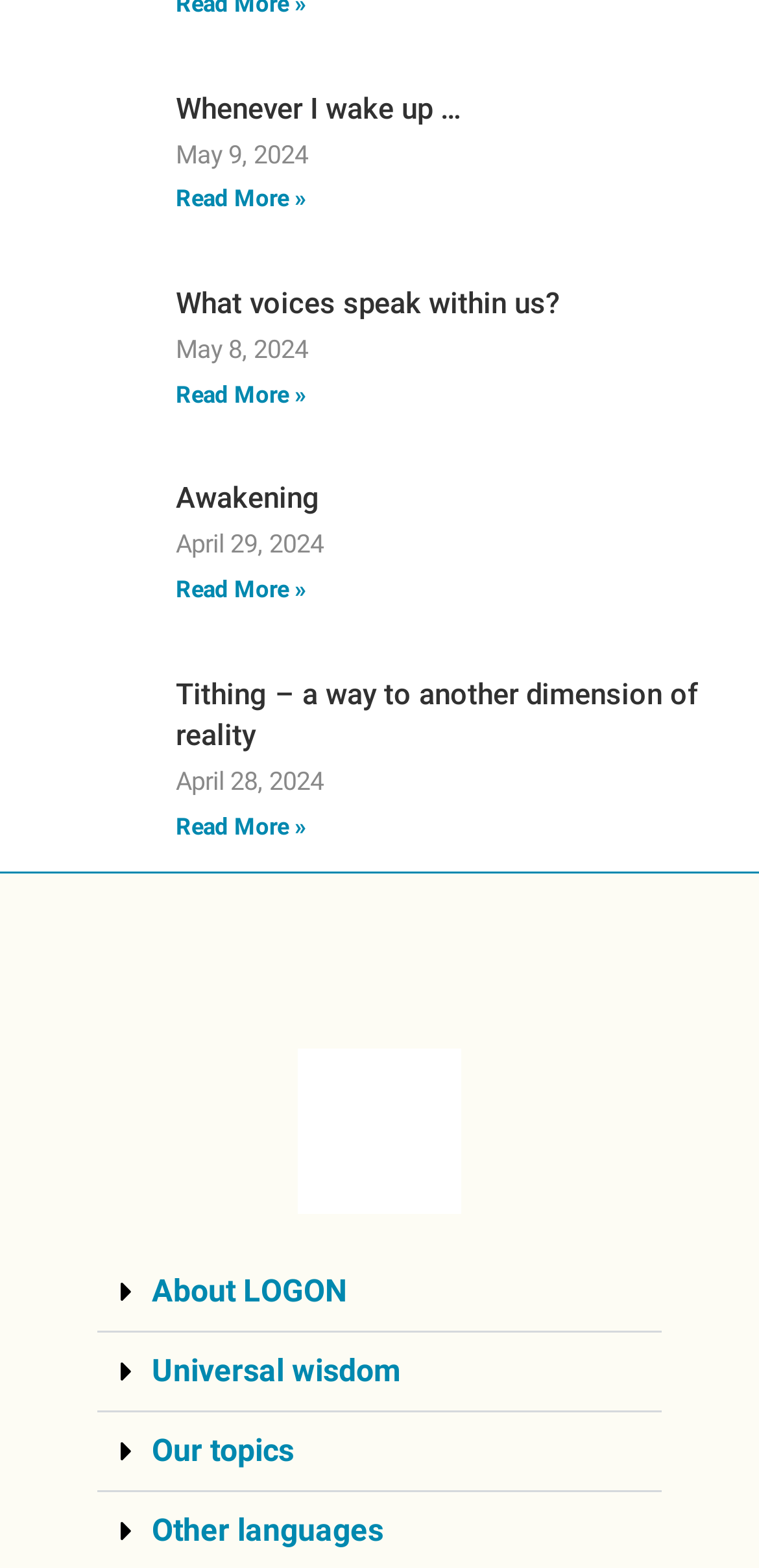How many buttons are in the bottom section?
Please provide a single word or phrase answer based on the image.

4